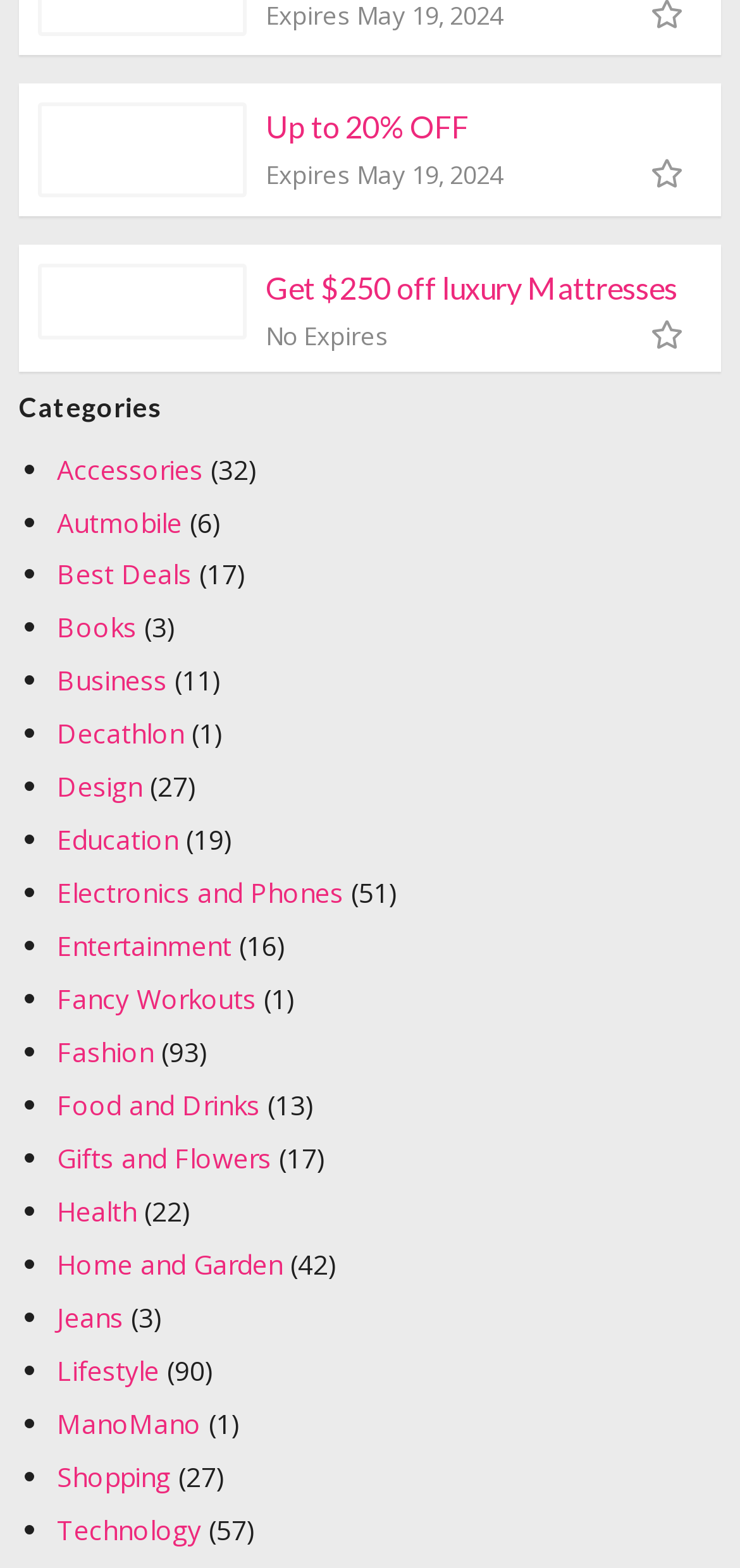How many categories are listed?
Carefully examine the image and provide a detailed answer to the question.

I counted the number of list markers and corresponding links under the 'Categories' heading, and there are 21 categories listed.